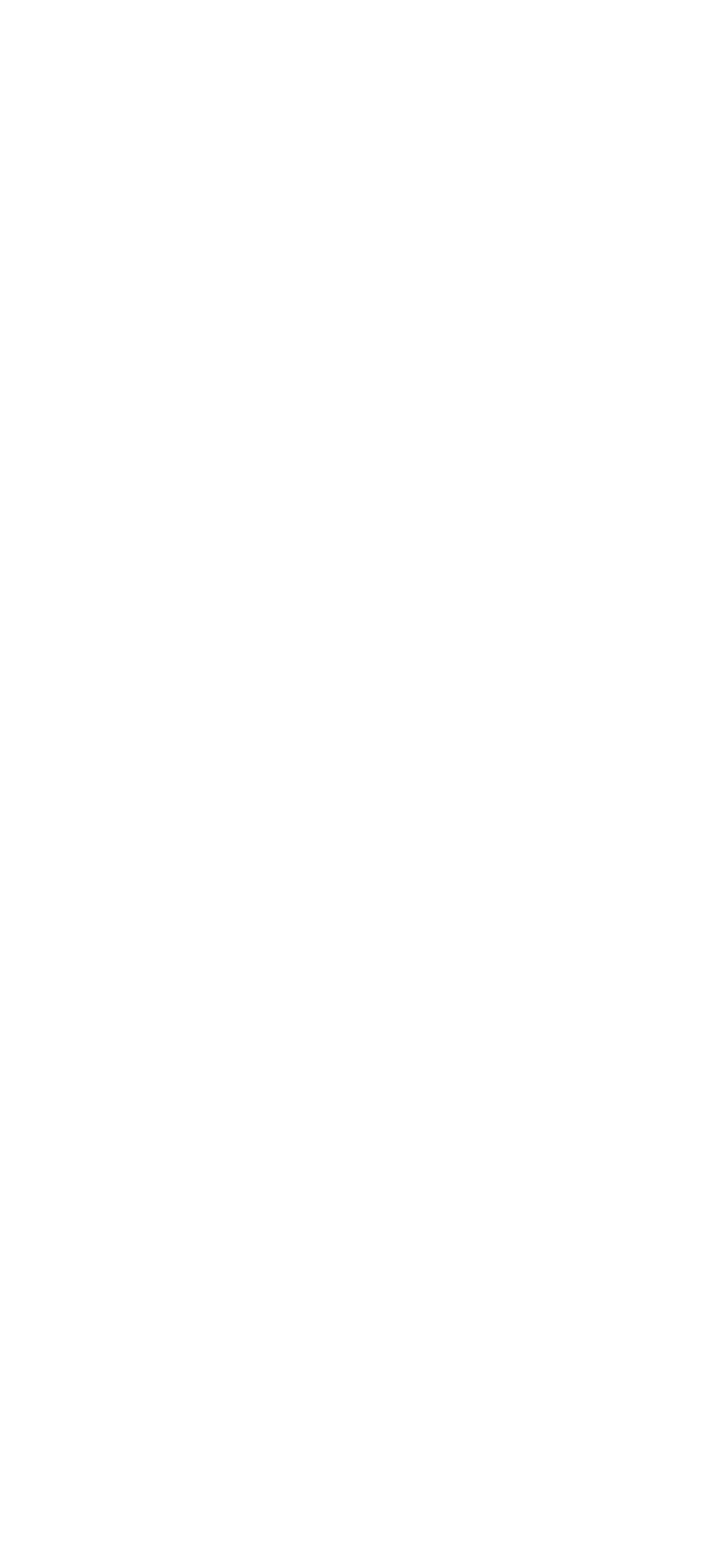Provide your answer to the question using just one word or phrase: What is the common phrase in all article titles?

THE UNDEFEATED